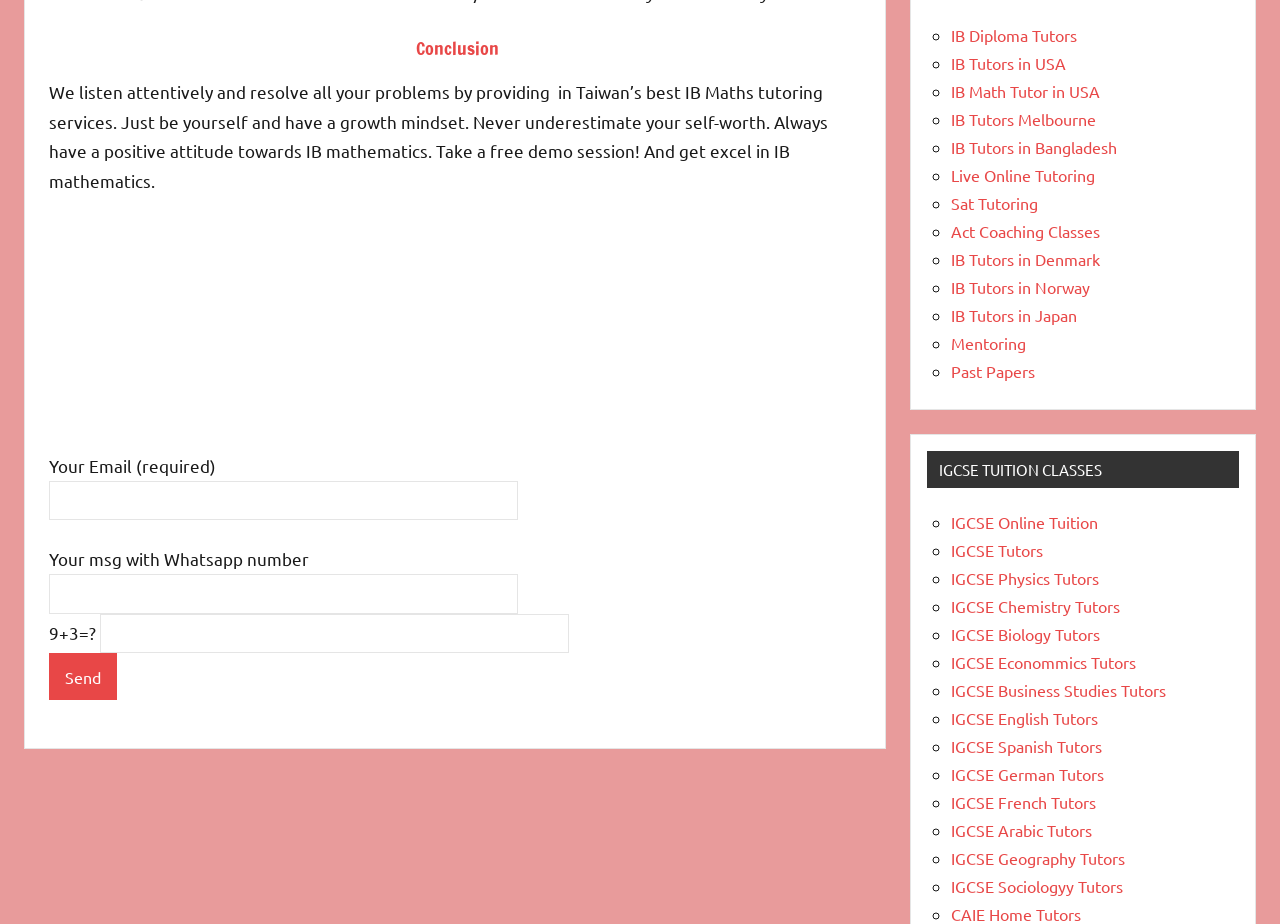Find the bounding box coordinates of the element you need to click on to perform this action: 'Click the 'Send' button'. The coordinates should be represented by four float values between 0 and 1, in the format [left, top, right, bottom].

[0.038, 0.707, 0.091, 0.758]